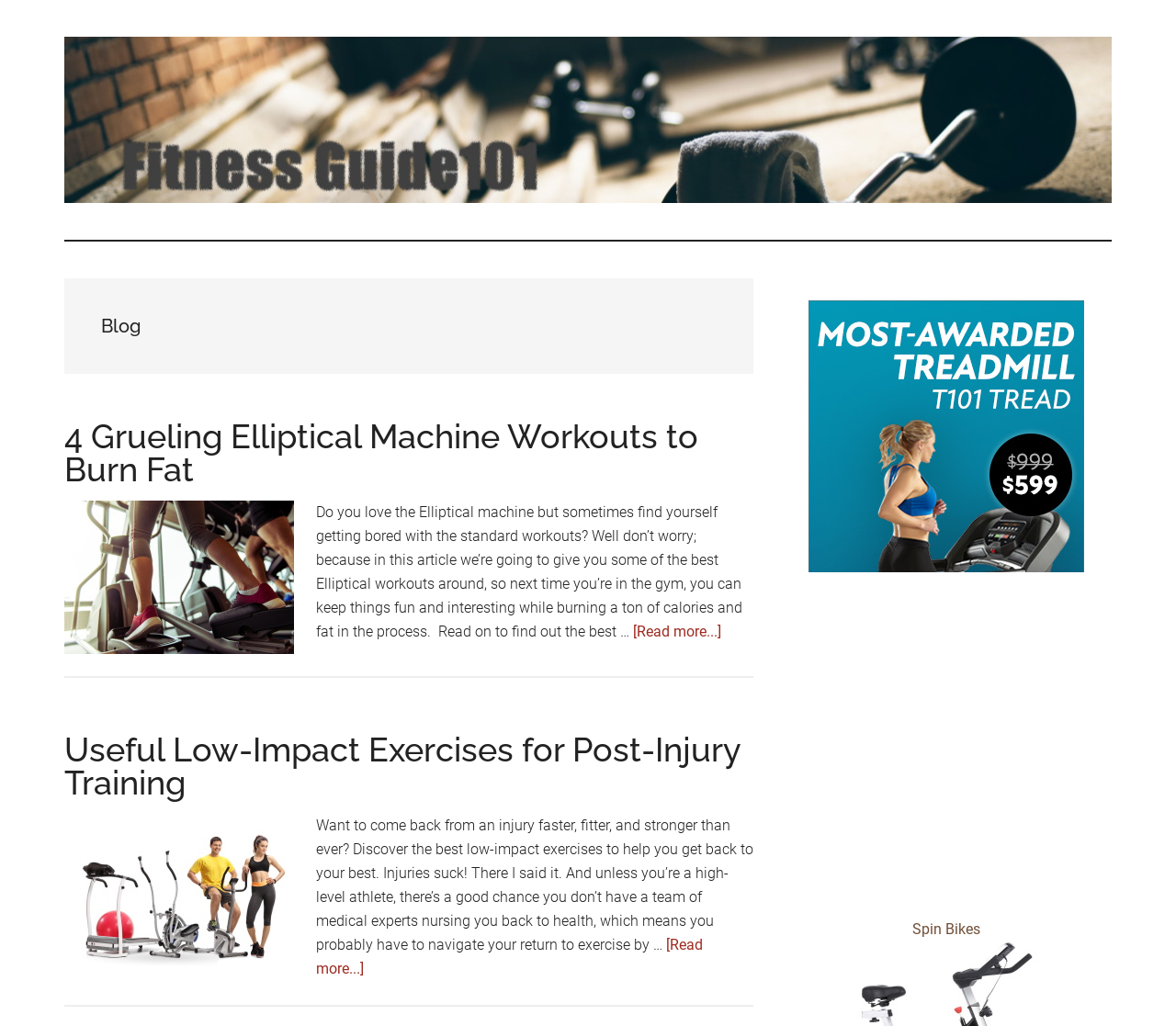What is located in the primary sidebar?
Answer the question in as much detail as possible.

The primary sidebar contains a link with the text 'Spin Bikes' which suggests that it is related to spin bikes or exercise bikes.